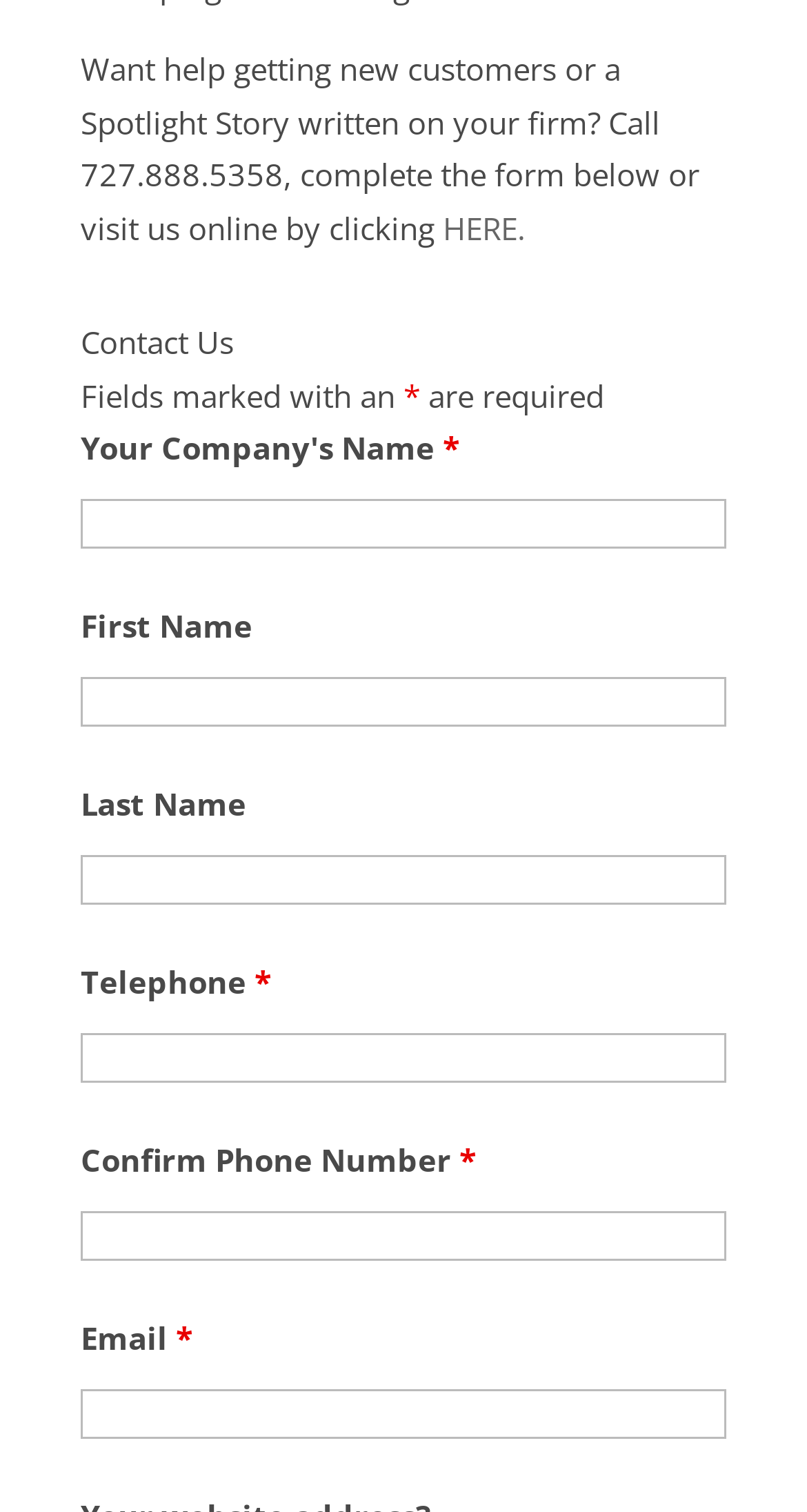Extract the bounding box coordinates of the UI element described: "HERE.". Provide the coordinates in the format [left, top, right, bottom] with values ranging from 0 to 1.

[0.549, 0.136, 0.651, 0.164]